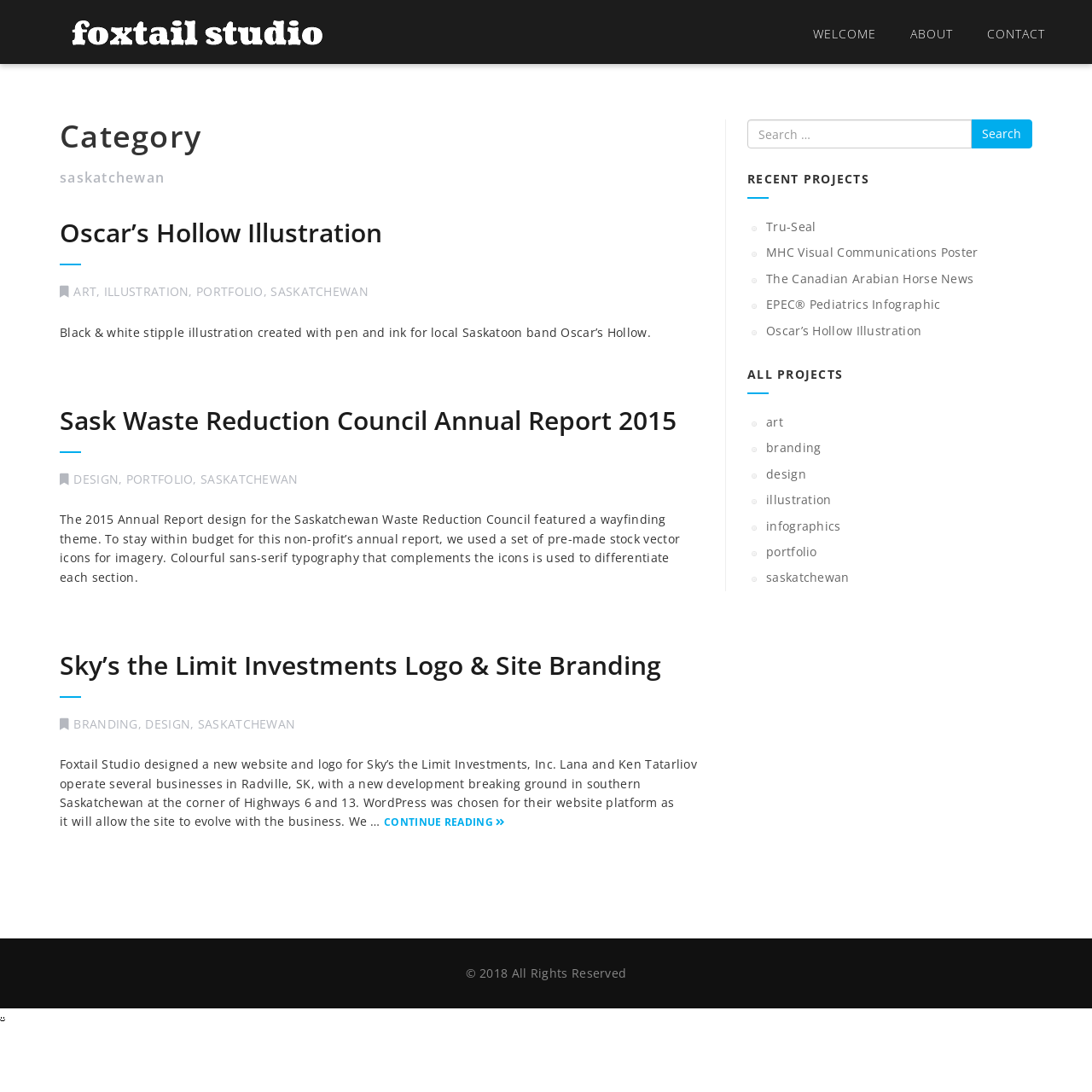Find the bounding box coordinates for the element that must be clicked to complete the instruction: "go to the ABOUT page". The coordinates should be four float numbers between 0 and 1, indicated as [left, top, right, bottom].

[0.834, 0.023, 0.873, 0.041]